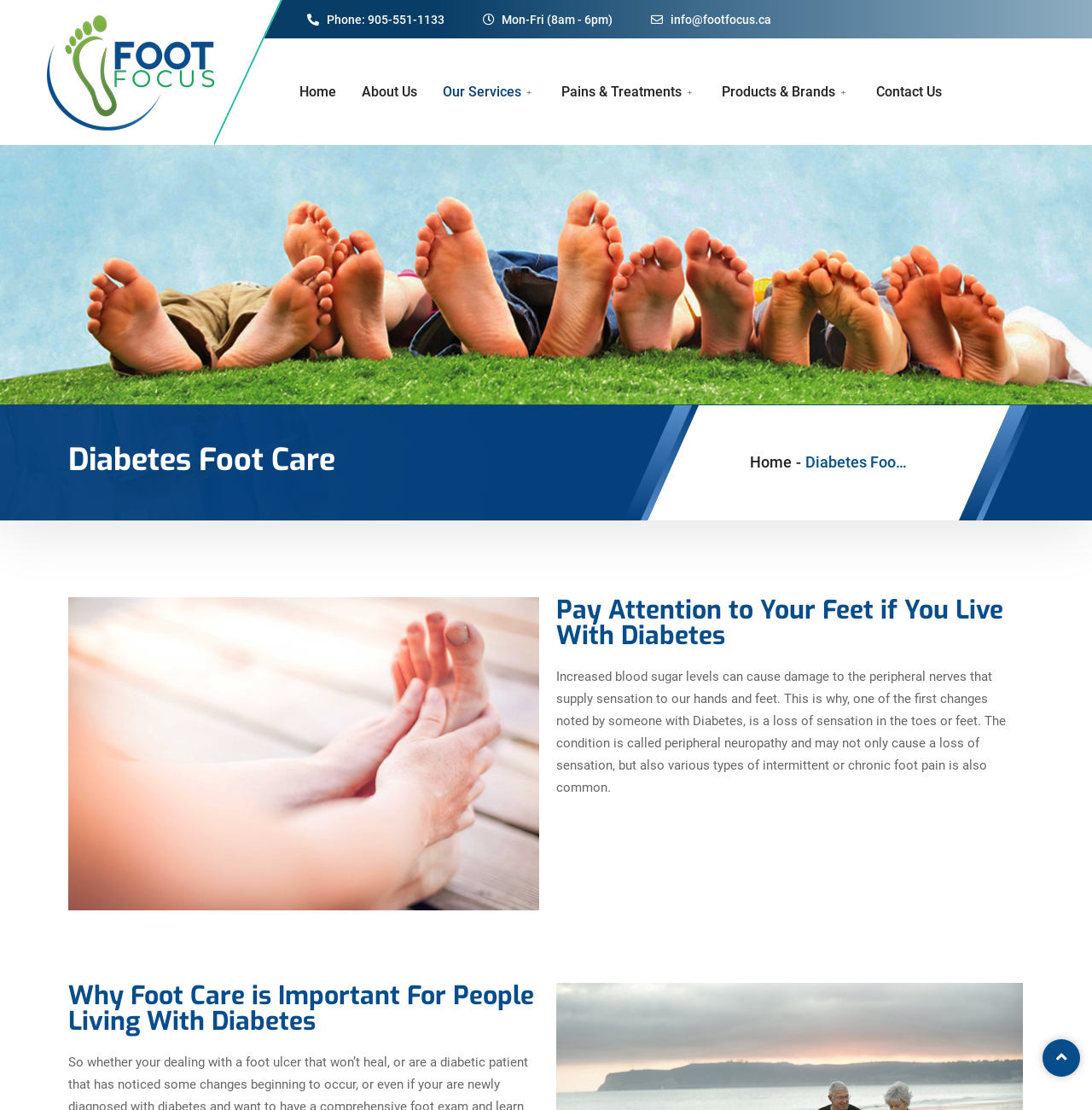Analyze the image and give a detailed response to the question:
What are the office hours of Foot Focus?

I found the office hours by looking at the top section of the webpage, where the contact information is usually displayed. The office hours are written as 'Mon-Fri (8am - 6pm)'.